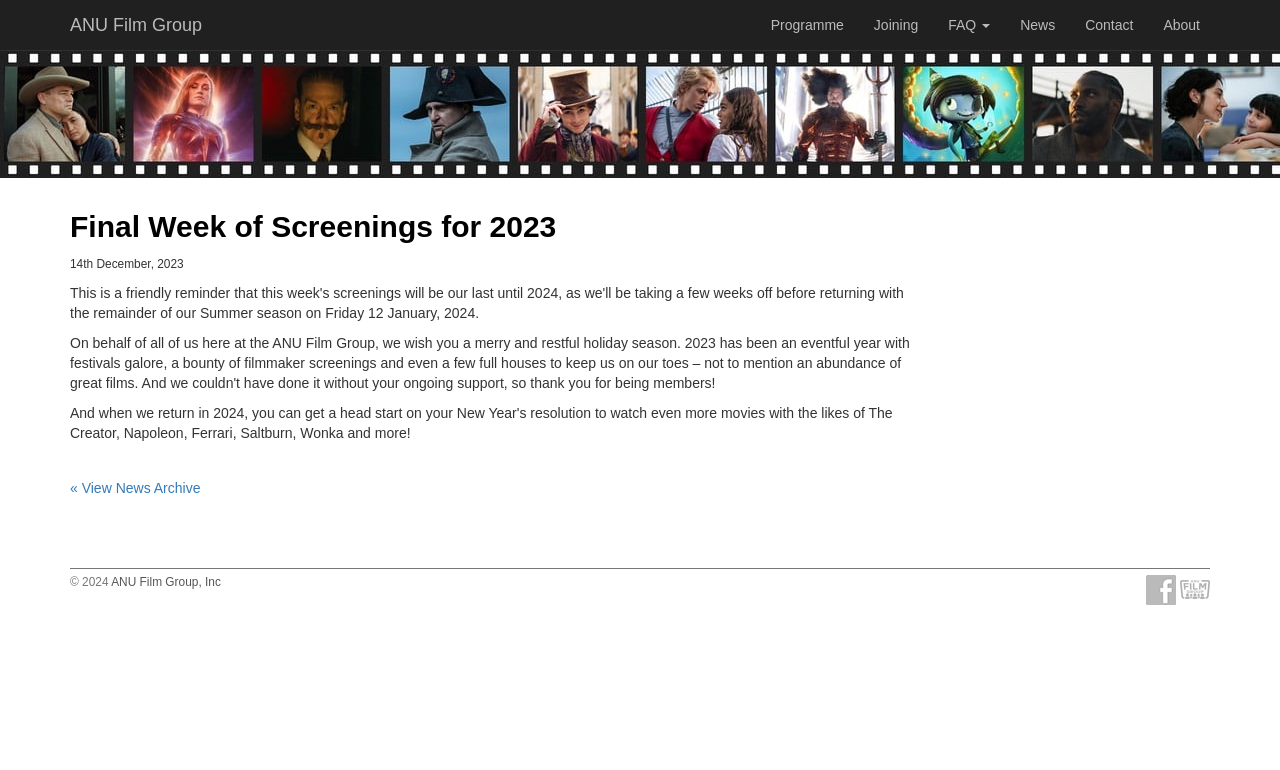Provide a short answer using a single word or phrase for the following question: 
What is the copyright year?

2024